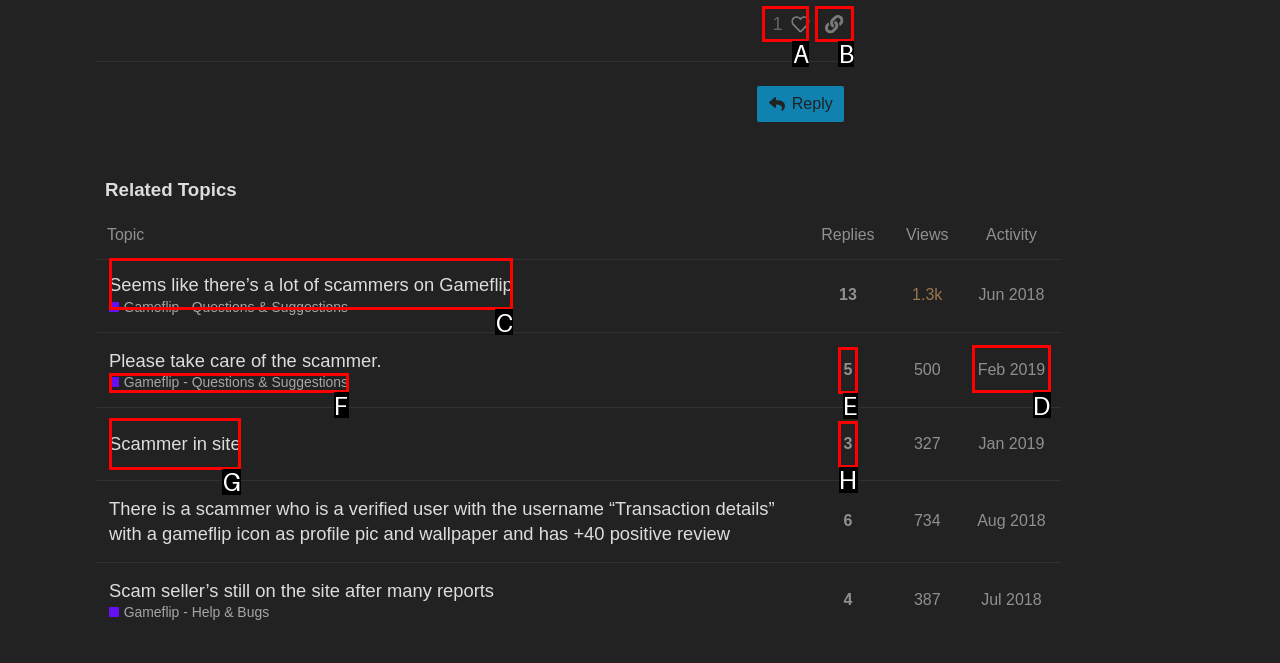Select the letter associated with the UI element you need to click to perform the following action: Click the '1 person liked this post. Click to view' button
Reply with the correct letter from the options provided.

A